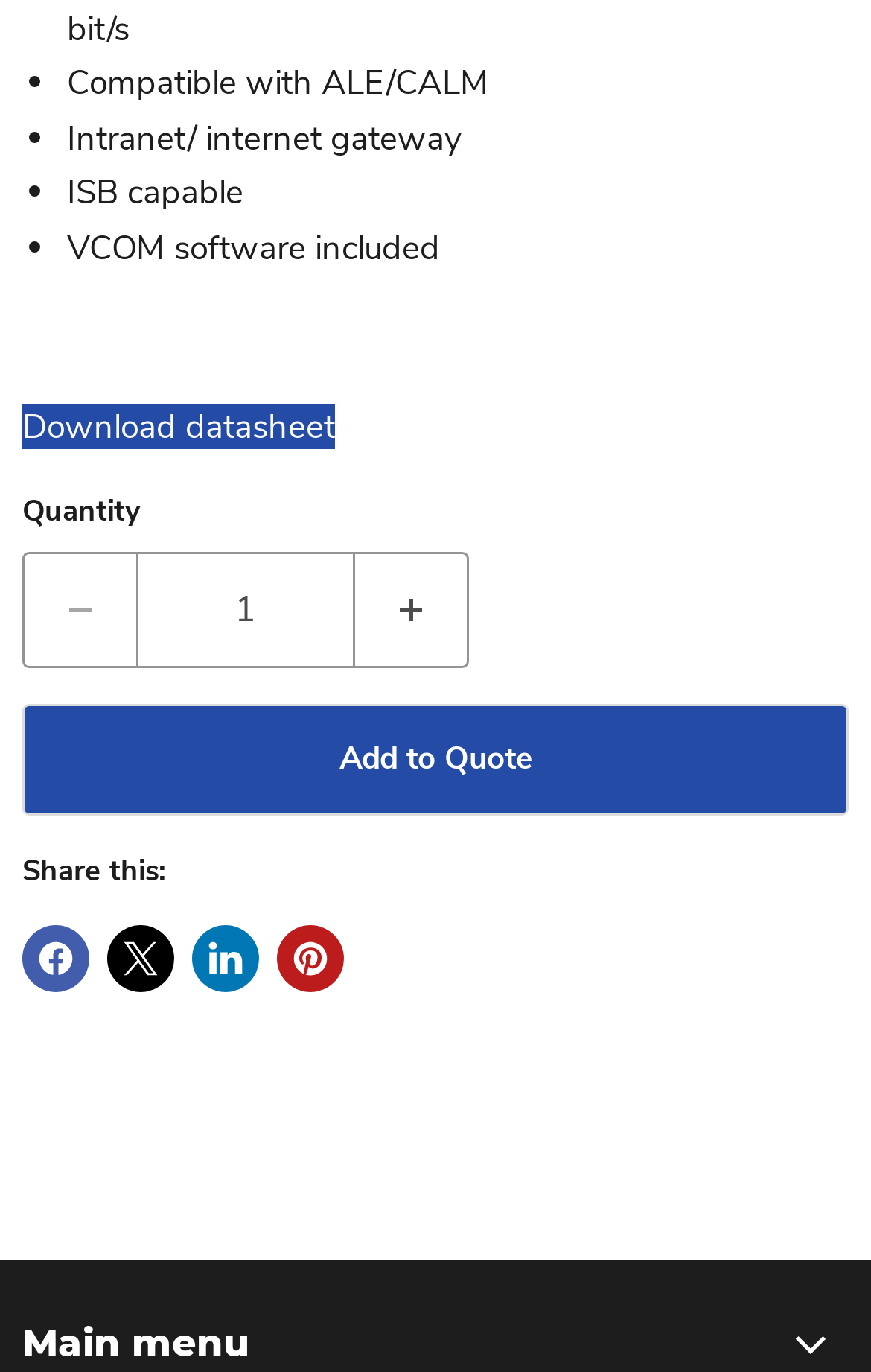What is the purpose of the 'Decrease quantity by 1' button?
Give a one-word or short-phrase answer derived from the screenshot.

To decrease quantity